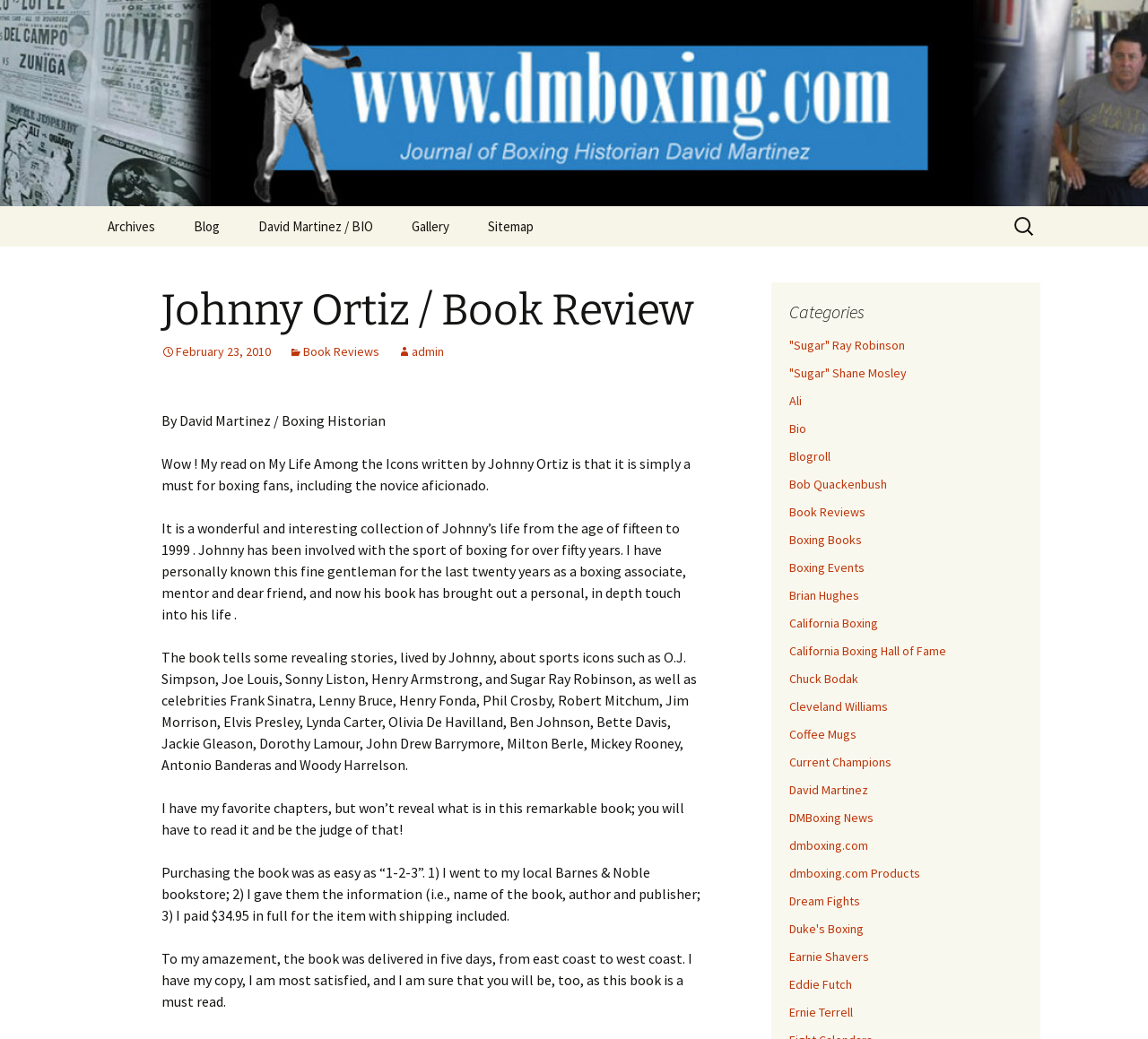Describe in detail what you see on the webpage.

The webpage is a book review of "My Life Among the Icons" written by Johnny Ortiz, posted on a boxing historian's website, David Martinez Boxing. At the top of the page, there is a header with a link to the website's journal and a heading that reads "David Martinez Boxing Journal of a Boxing Historian". Below this, there are several links to navigate the website, including "Archives", "Blog", "David Martinez / BIO", "Gallery", and "Sitemap". 

On the right side of the page, there is a search bar with a label "Search for:". Below the search bar, there is a heading that reads "Johnny Ortiz / Book Review". The book review is written by David Martinez, a boxing historian, who has known Johnny Ortiz for twenty years. The review praises the book, stating that it is a must-read for boxing fans, including novice aficionados. The book is a collection of Johnny Ortiz's life stories, including his experiences with sports icons and celebrities. 

The review is divided into several paragraphs, with the author sharing their personal experience of purchasing the book and receiving it in five days. The author also mentions that they have their favorite chapters in the book but won't reveal what they are, encouraging readers to read the book themselves.

On the right side of the page, below the search bar, there is a list of categories with links to various topics, including famous boxers, boxing events, and boxing books. There are 27 links in total, ranging from "Sugar" Ray Robinson to Earnie Shavers.